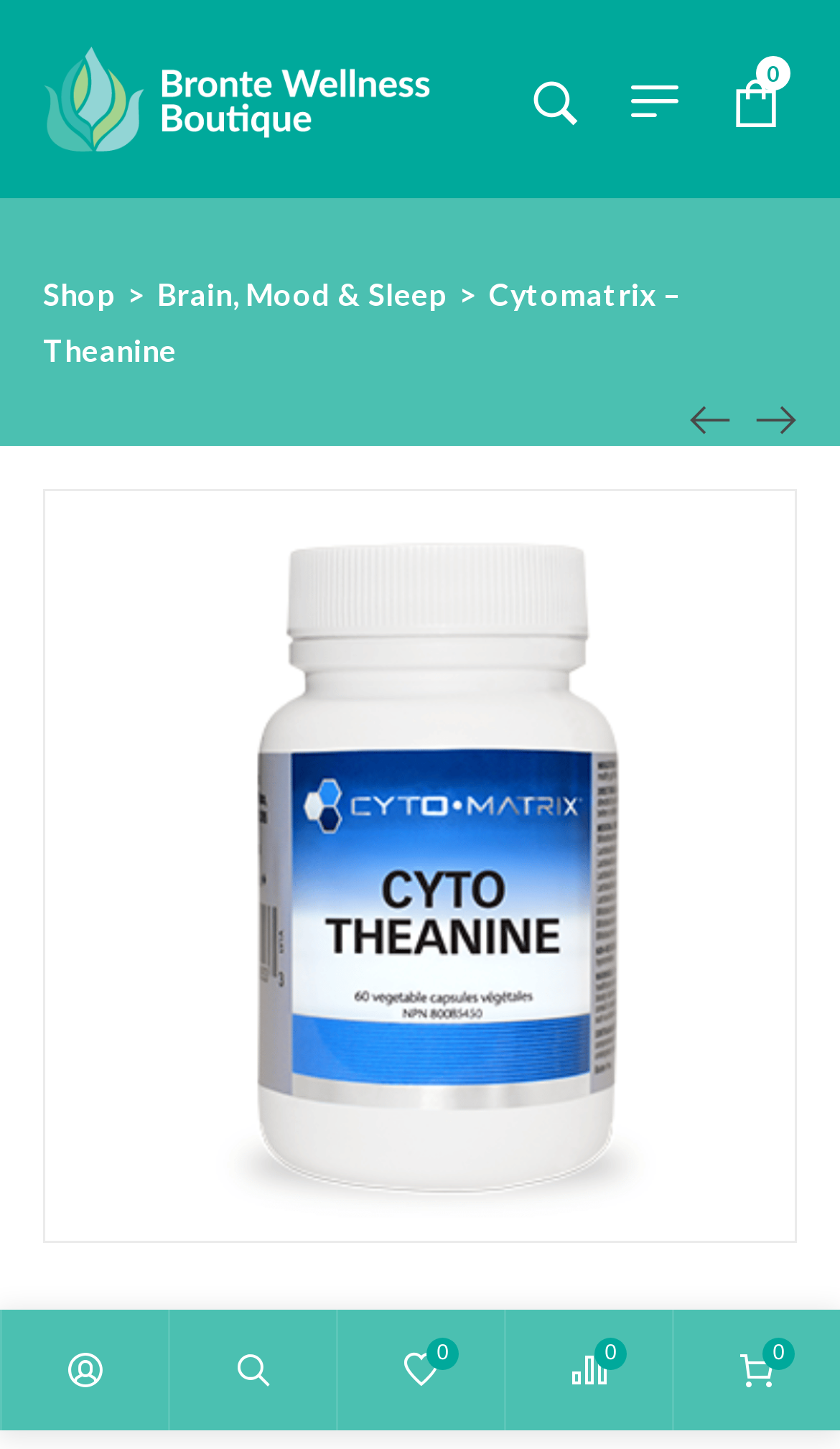Is there a product image?
Carefully analyze the image and provide a thorough answer to the question.

There is a product image located in the main content area of the webpage. The image is a child element of the link element with the id 924, and it takes up most of the vertical space on the webpage.